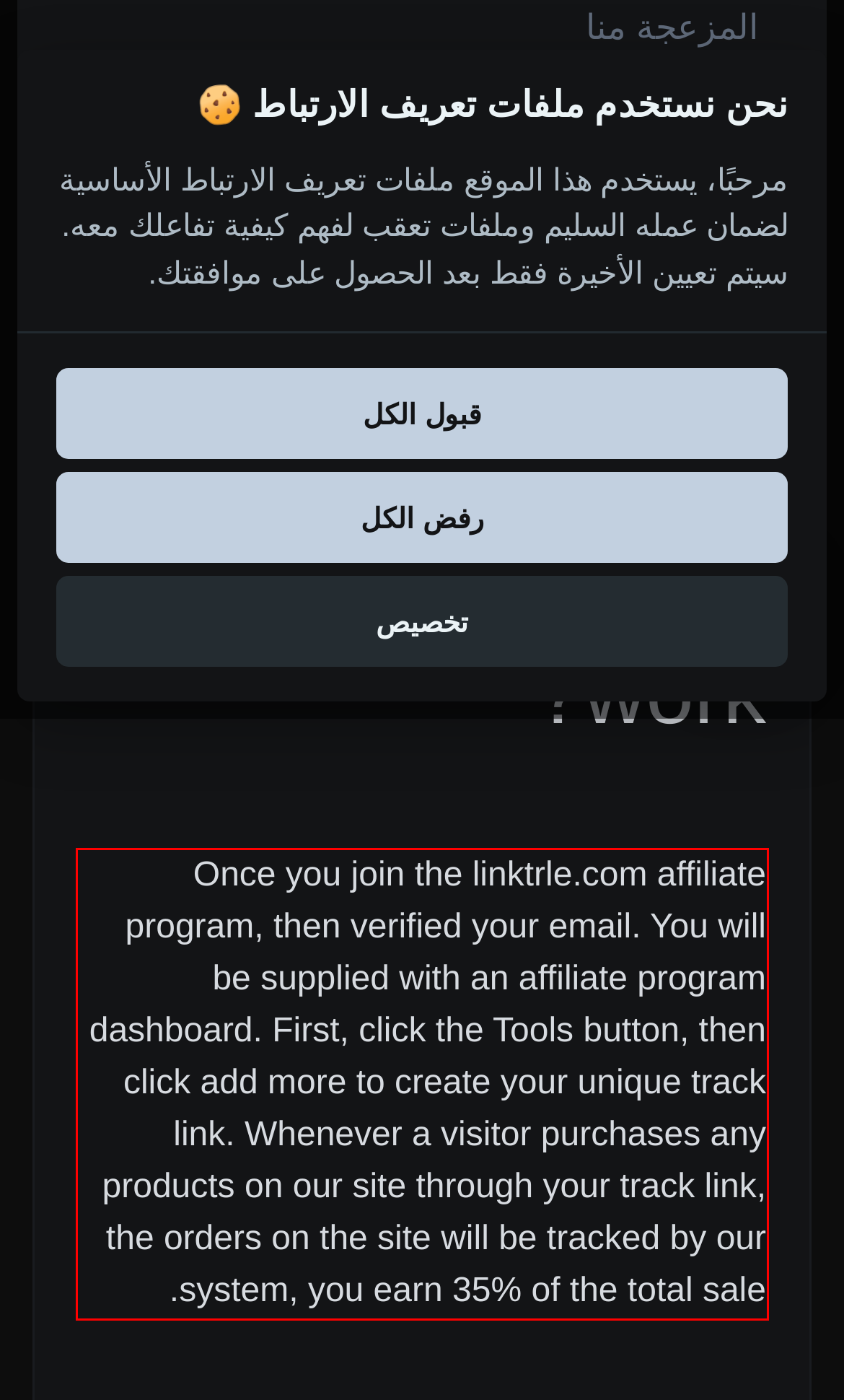Look at the screenshot of the webpage, locate the red rectangle bounding box, and generate the text content that it contains.

Once you join the linktrle.com affiliate program, then verified your email. You will be supplied with an affiliate program dashboard. First, click the Tools button, then click add more to create your unique track link. Whenever a visitor purchases any products on our site through your track link, the orders on the site will be tracked by our system, you earn 35% of the total sale.